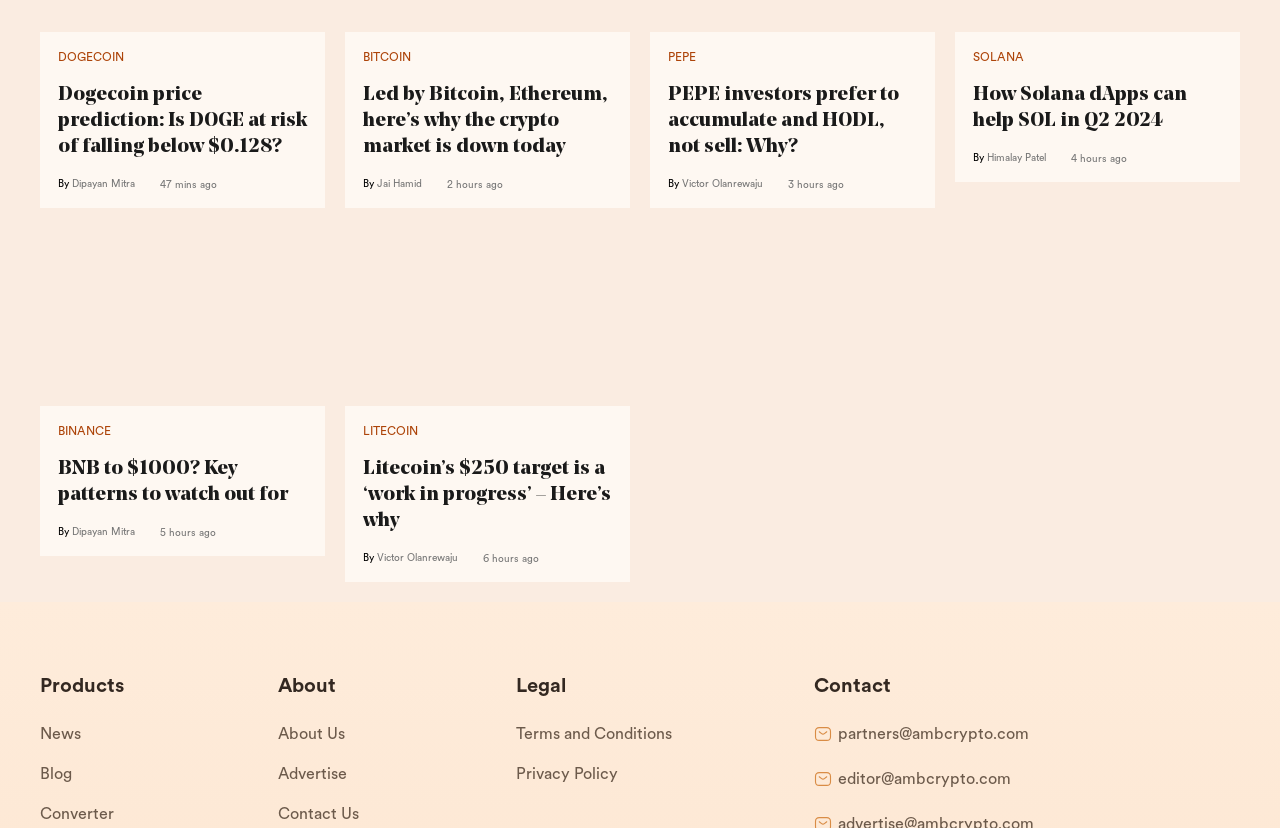Who wrote the second article?
Answer the question with a detailed and thorough explanation.

The second article's author is mentioned as 'By Jai Hamid' which indicates that Jai Hamid is the writer of the article.